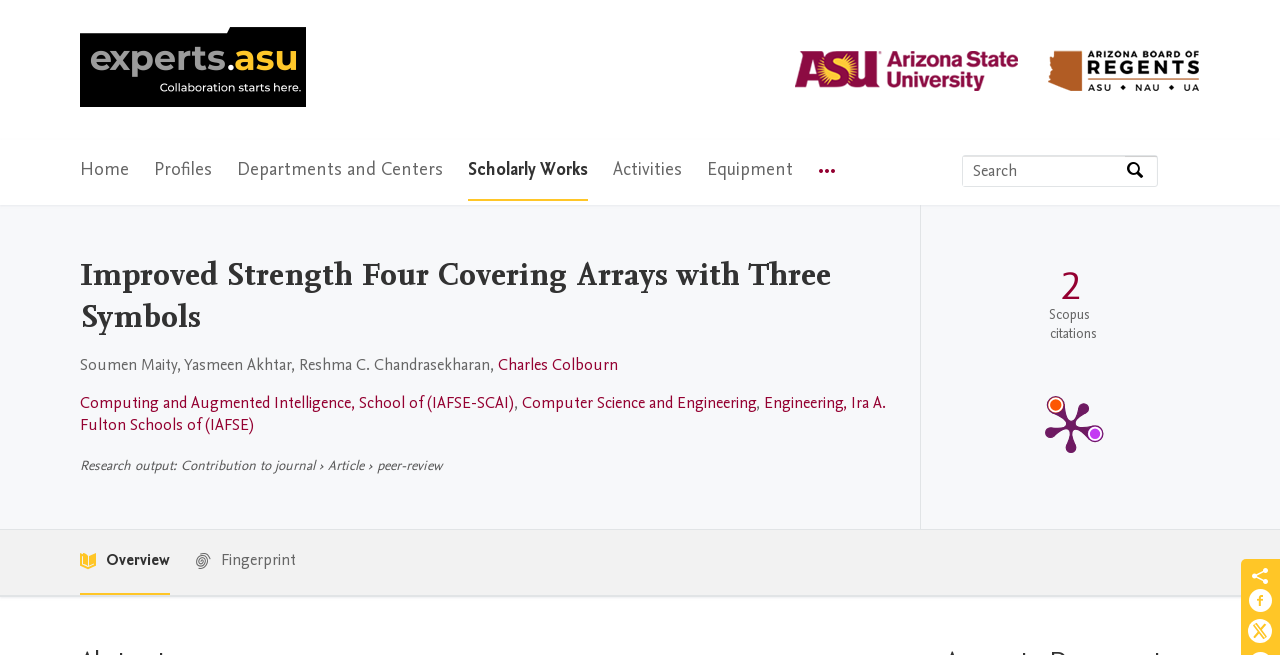Use the information in the screenshot to answer the question comprehensively: What is the purpose of the textbox?

I found the answer by looking at the textbox element with the description 'Search by expertise, name or affiliation' which is located next to the search button.